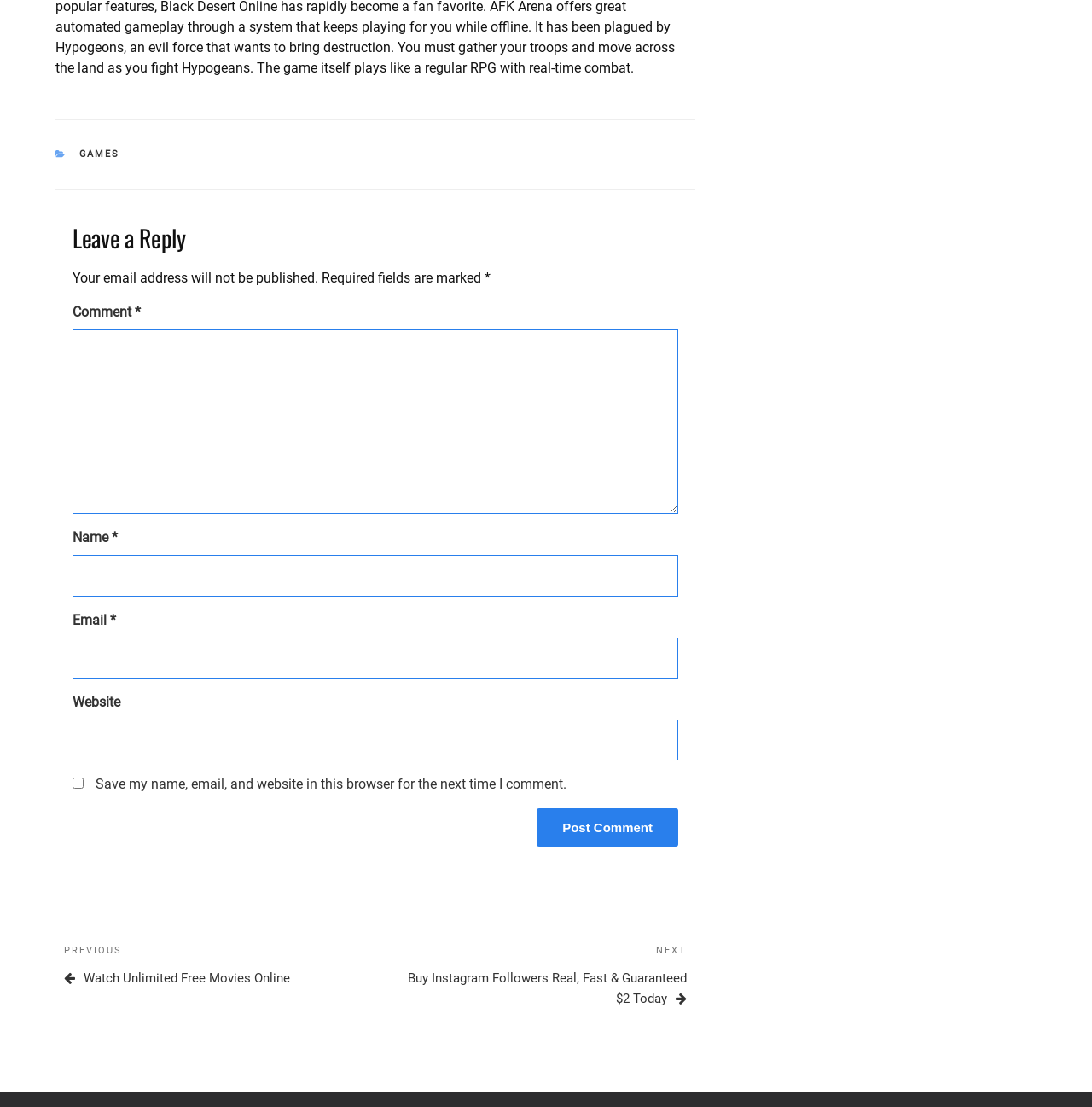Pinpoint the bounding box coordinates of the area that should be clicked to complete the following instruction: "Type your name". The coordinates must be given as four float numbers between 0 and 1, i.e., [left, top, right, bottom].

[0.066, 0.501, 0.621, 0.539]